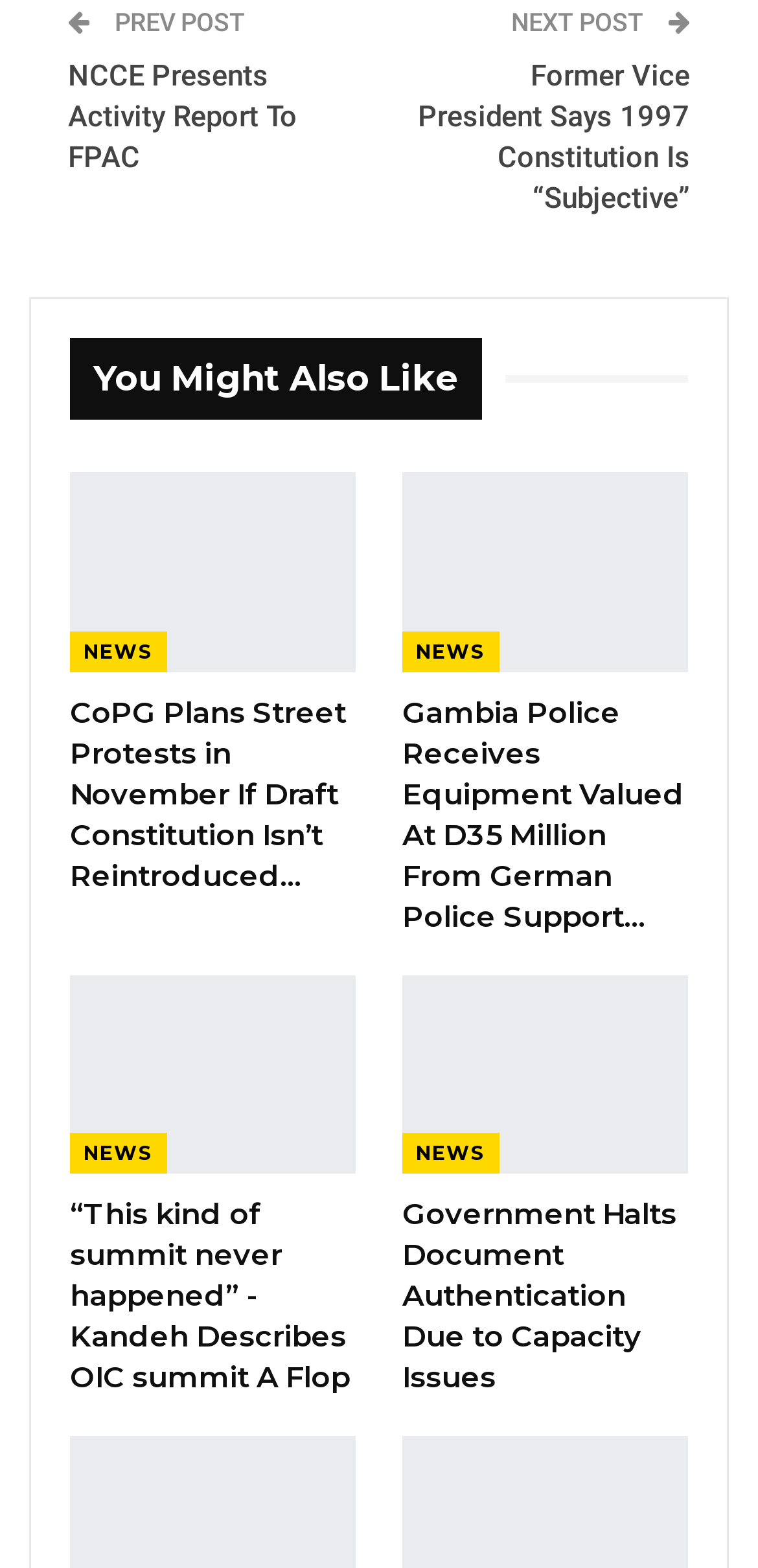How many 'You Might Also Like' sections are on this page? Analyze the screenshot and reply with just one word or a short phrase.

2